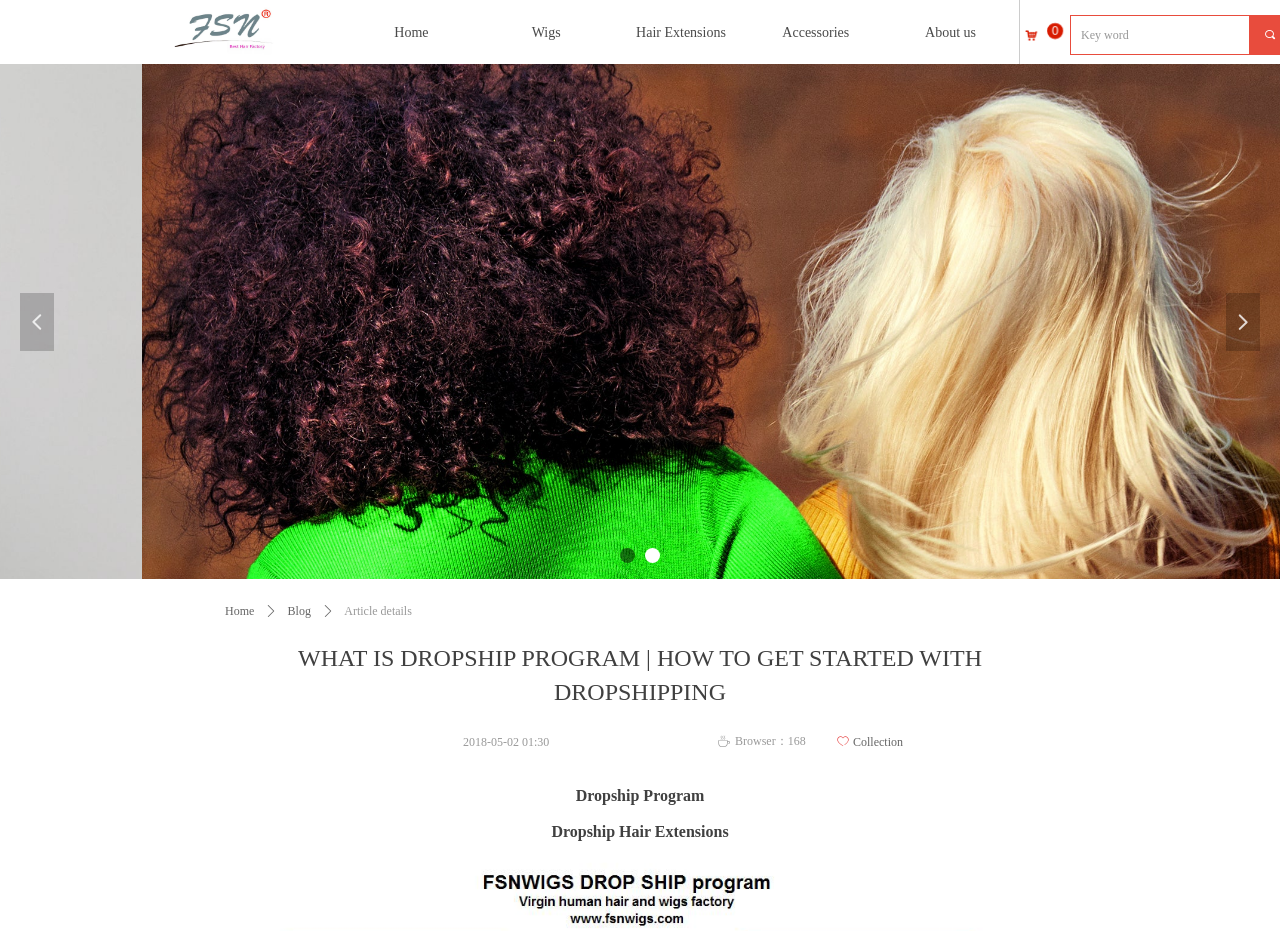Identify the bounding box coordinates for the element you need to click to achieve the following task: "Read the blog". The coordinates must be four float values ranging from 0 to 1, formatted as [left, top, right, bottom].

[0.225, 0.638, 0.243, 0.675]